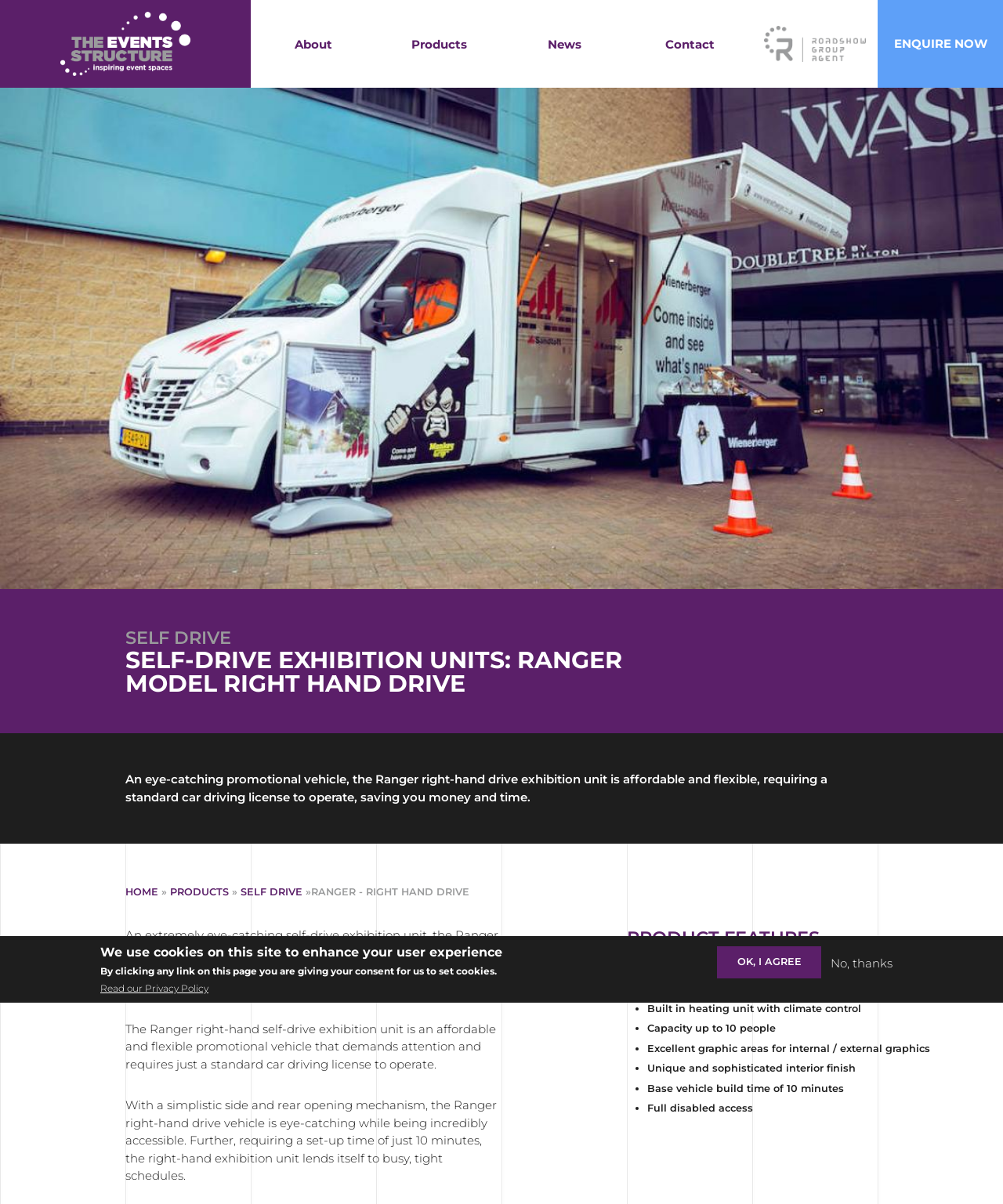Please locate the bounding box coordinates of the element that should be clicked to complete the given instruction: "Click the 'ENQUIRE NOW' button".

[0.875, 0.0, 1.0, 0.073]